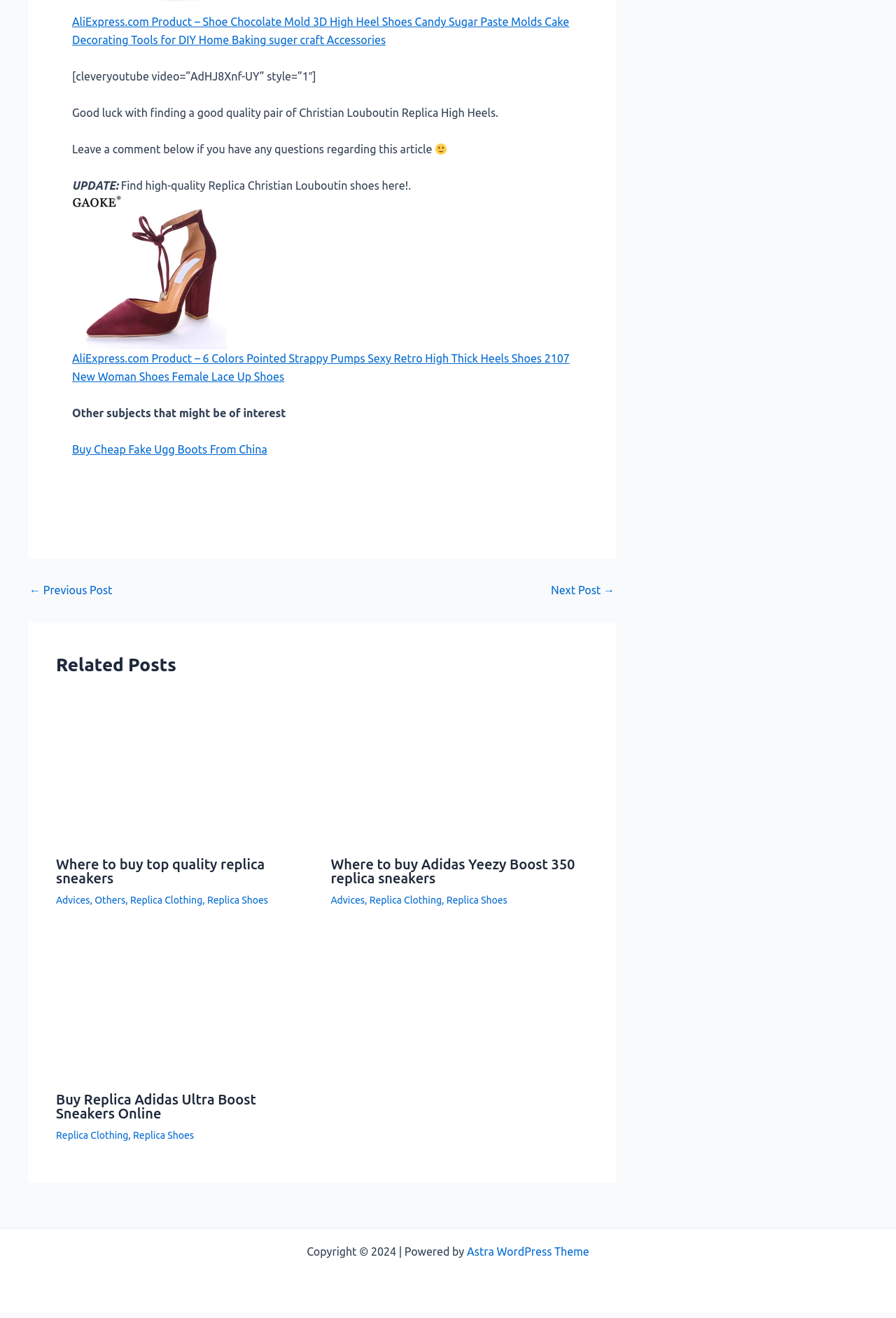Provide a brief response using a word or short phrase to this question:
How many related posts are there?

3